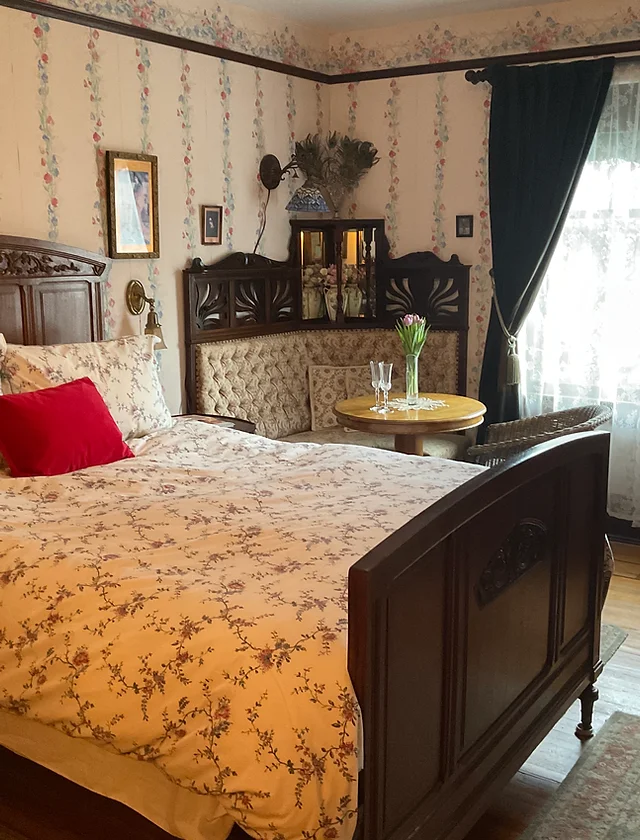Present a detailed portrayal of the image.

This beautifully decorated room showcases a charming blend of Art Nouveau style and vintage aesthetics. The focal point is a luxurious queen bed adorned with a delicate floral-patterned duvet and a striking red accent pillow. Flanking the bed is an intricately carved wooden headboard and a snug seating area featuring a unique combination of upholstered chairs. 

The room is bathed in natural light filtering through a lace curtain, creating an inviting ambiance that enhances the soft color palette of the wallpaper adorned with floral motifs. A small round table is set with two elegant glasses and a bouquet of fresh flowers, adding a touch of sophistication and warmth. 

This cozy space, ideal for relaxation, promises comfort after a day of exploring Vancouver, making it perfect for moments of daydreaming or catching up on reading. The artful decor includes tasteful wall art and decorative accents that reflect the artistic legacy of Mr. Whistler, enriching the overall experience of this delightful retreat.